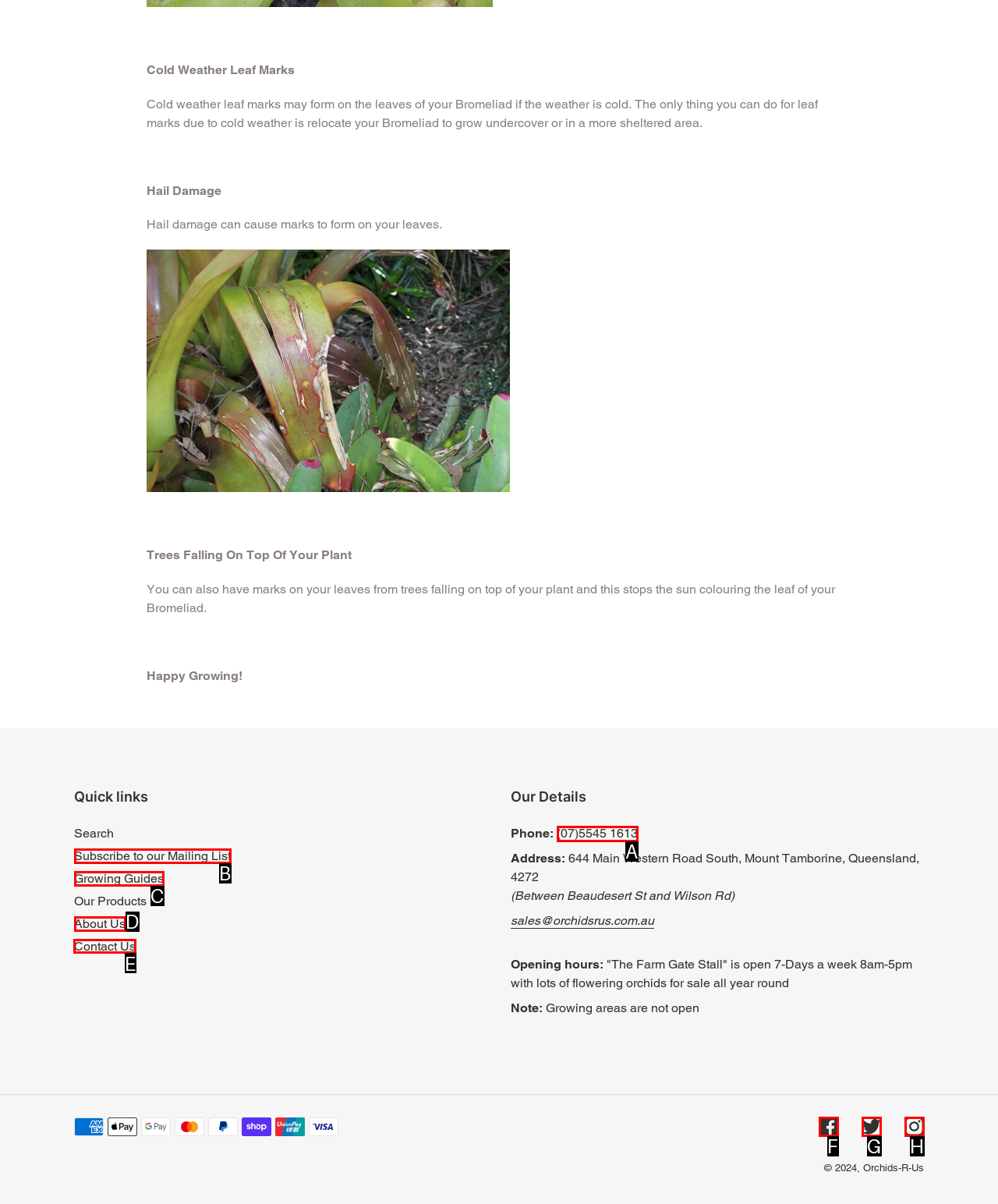Which HTML element should be clicked to fulfill the following task: View wishlist?
Reply with the letter of the appropriate option from the choices given.

None